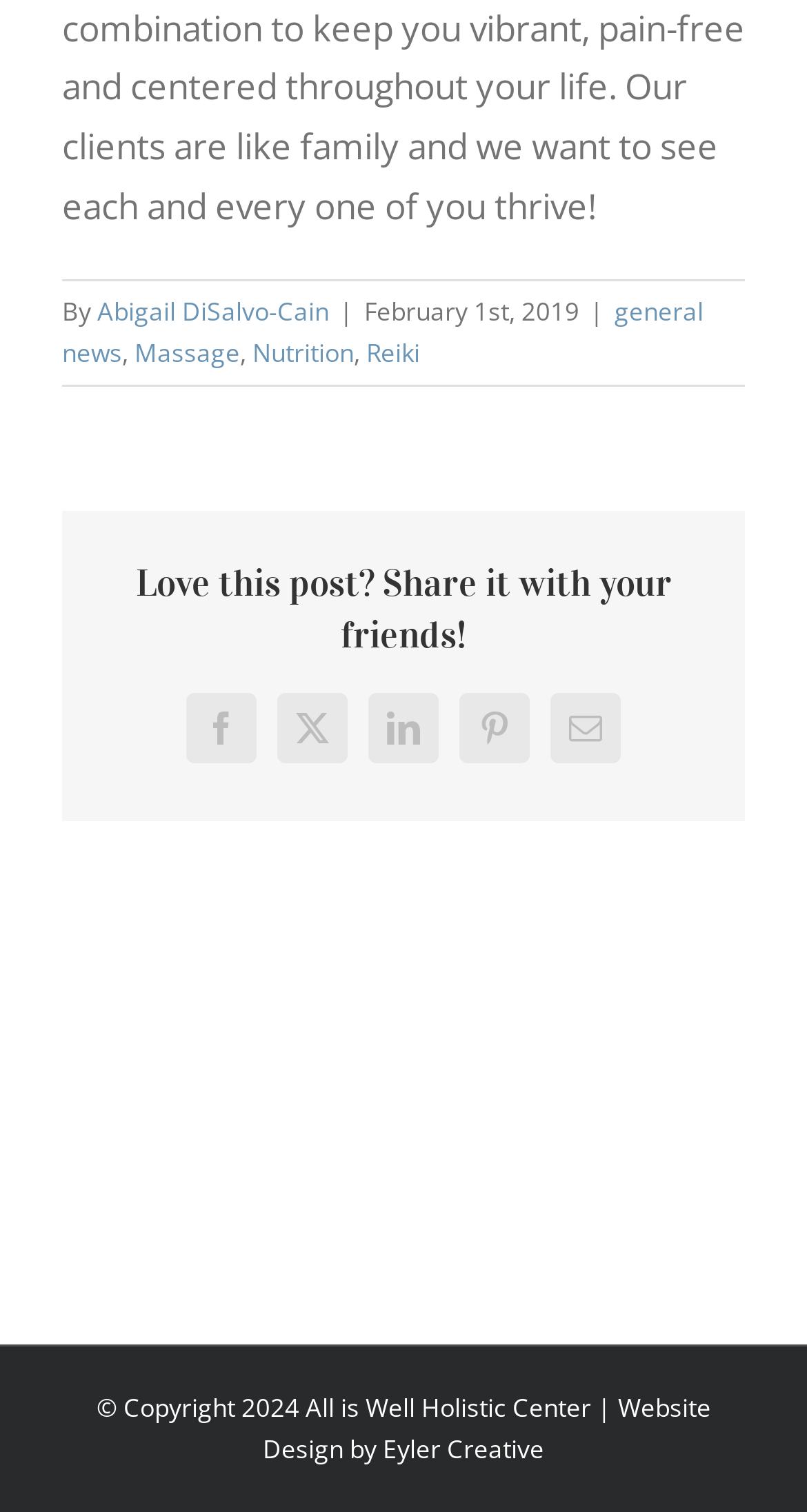Using the webpage screenshot and the element description Eyler Creative, determine the bounding box coordinates. Specify the coordinates in the format (top-left x, top-left y, bottom-right x, bottom-right y) with values ranging from 0 to 1.

[0.474, 0.947, 0.674, 0.97]